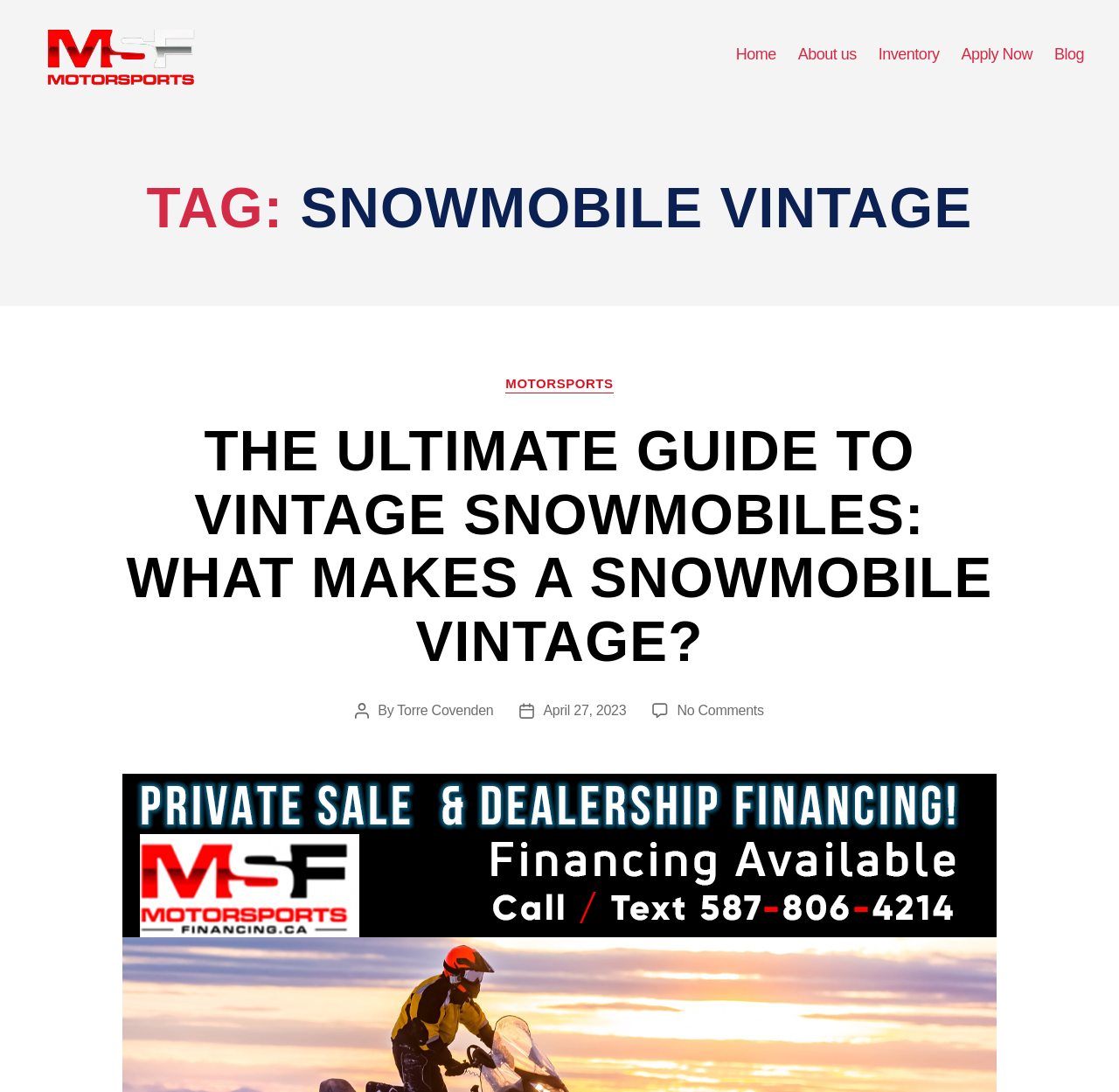What is the topic of the article?
Answer the question with just one word or phrase using the image.

Vintage snowmobiles